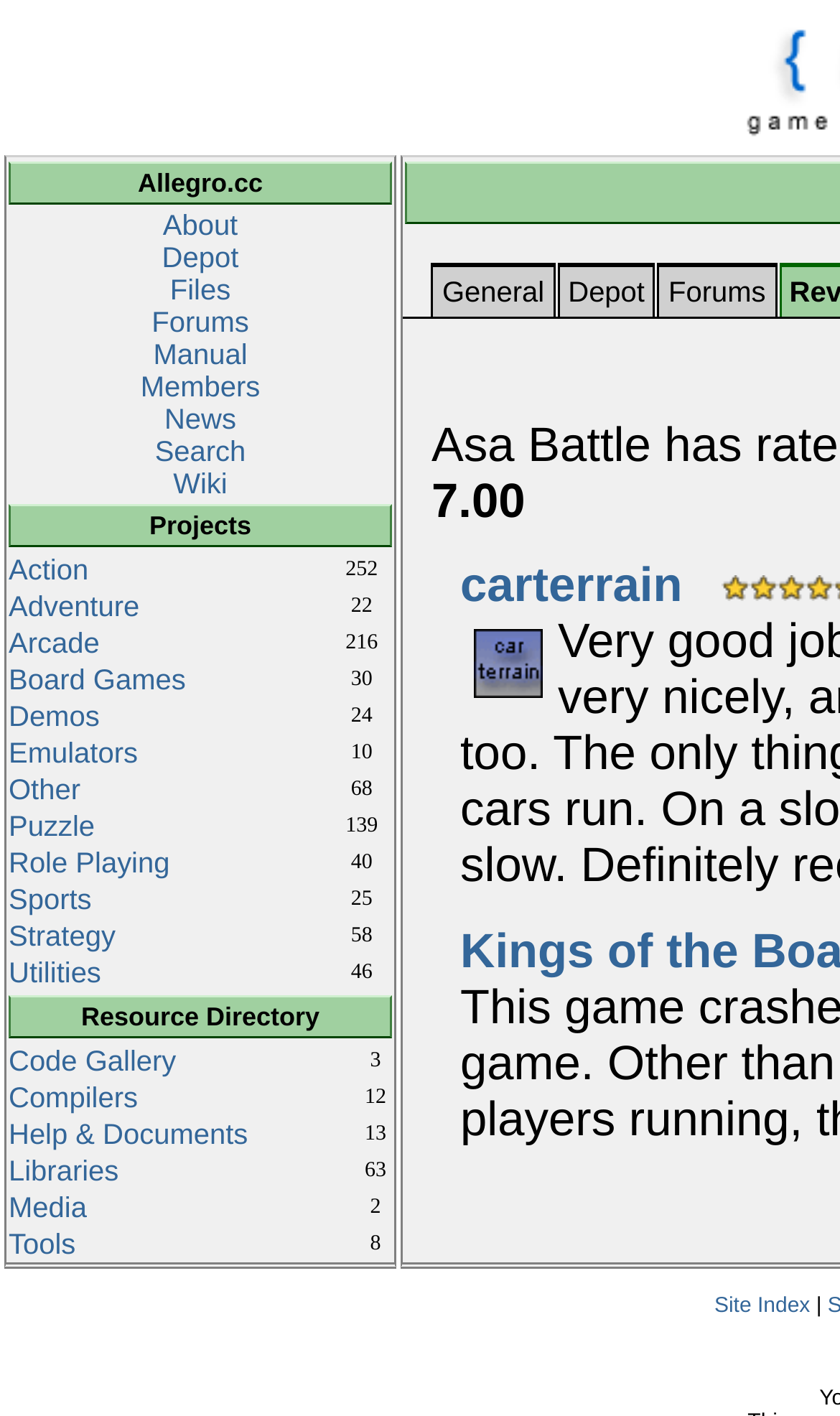Answer the question below using just one word or a short phrase: 
What is the category with the most projects in the projects table?

Puzzle